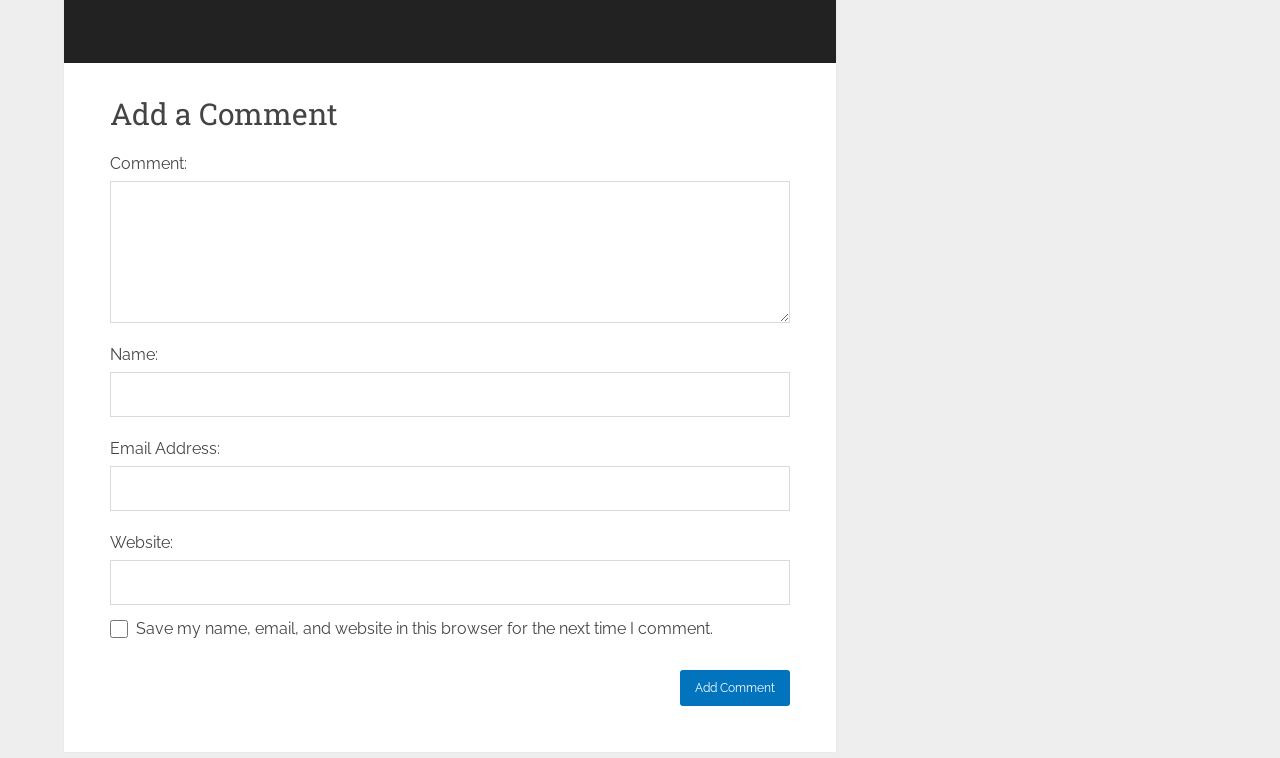Use a single word or phrase to answer the question:
What is the maximum number of characters that can be entered in the 'Website:' field?

Not specified